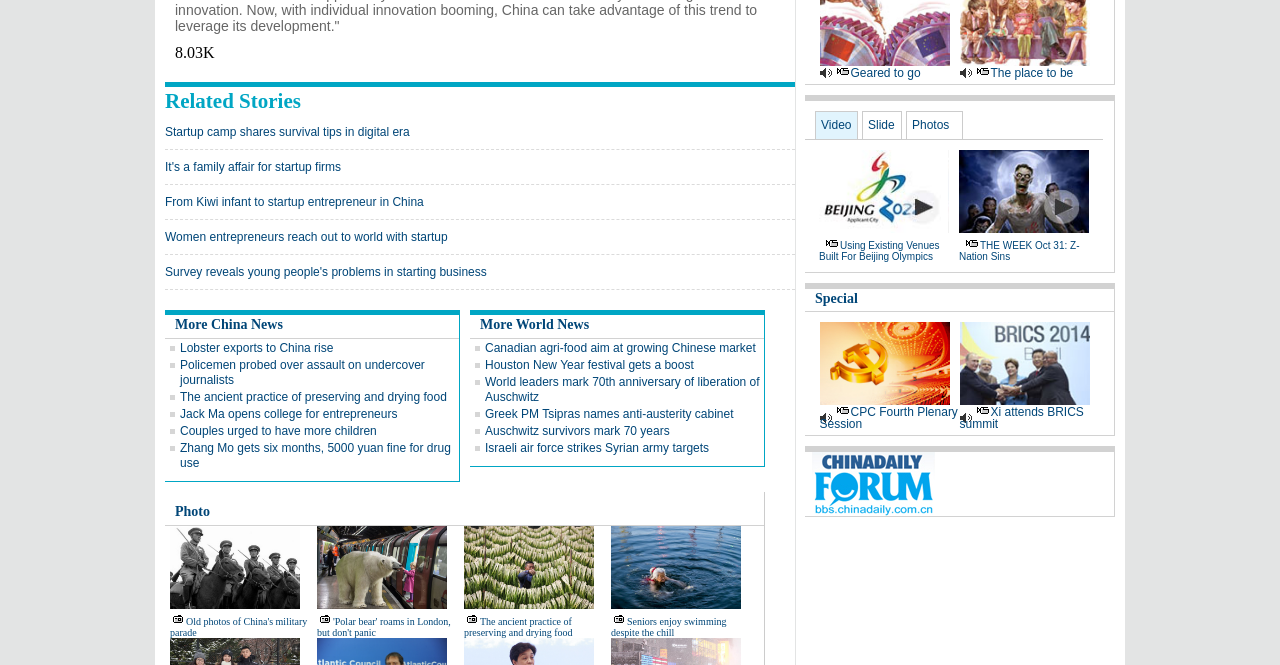Determine the bounding box coordinates for the area that should be clicked to carry out the following instruction: "Watch 'Video'".

[0.637, 0.167, 0.67, 0.209]